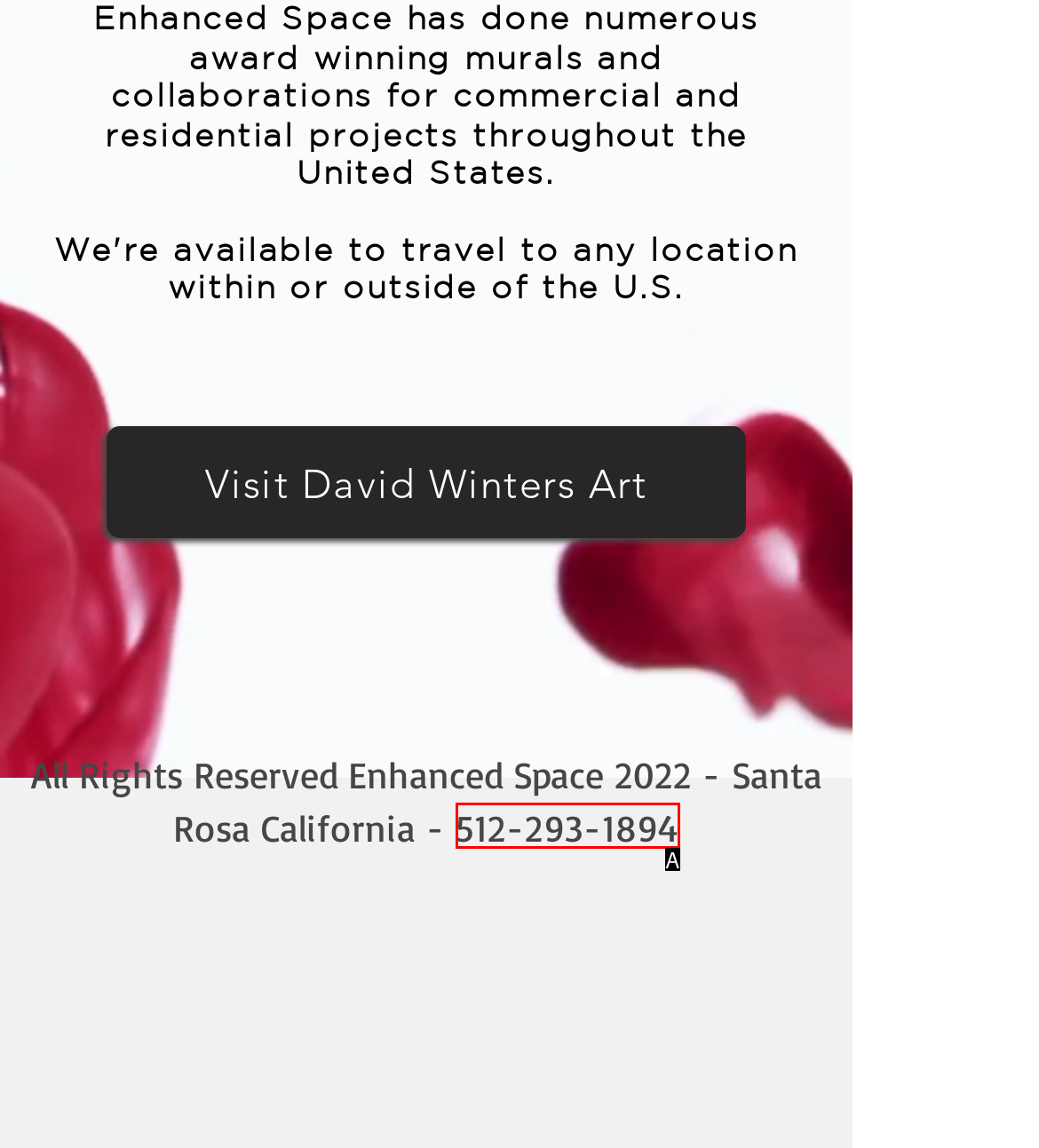Identify which option matches the following description: 512-293-1894
Answer by giving the letter of the correct option directly.

A